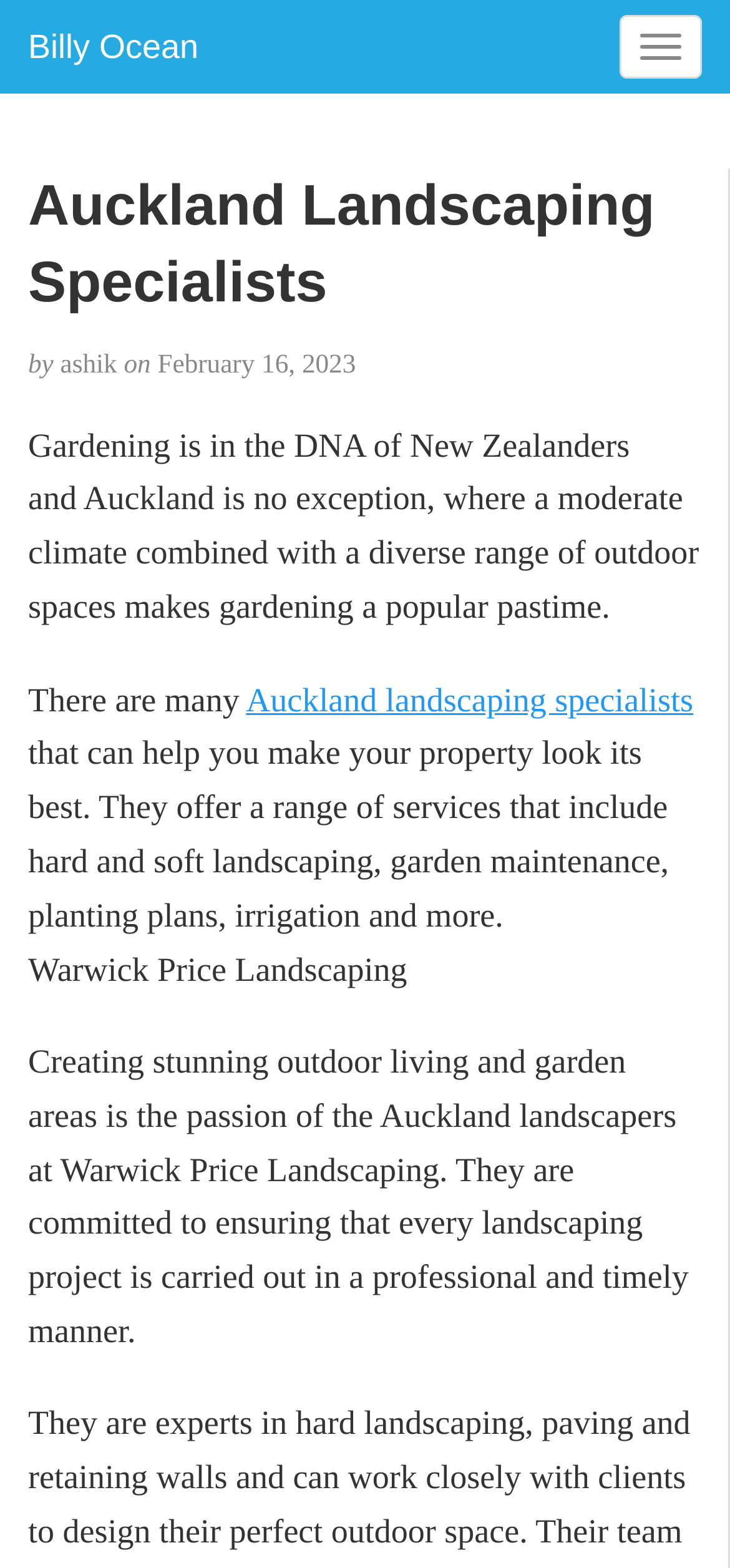What services do Auckland landscaping specialists offer?
Carefully analyze the image and provide a thorough answer to the question.

I found the answer by reading the StaticText element that mentions the services offered by Auckland landscaping specialists, which includes hard and soft landscaping, garden maintenance, planting plans, irrigation, and more.